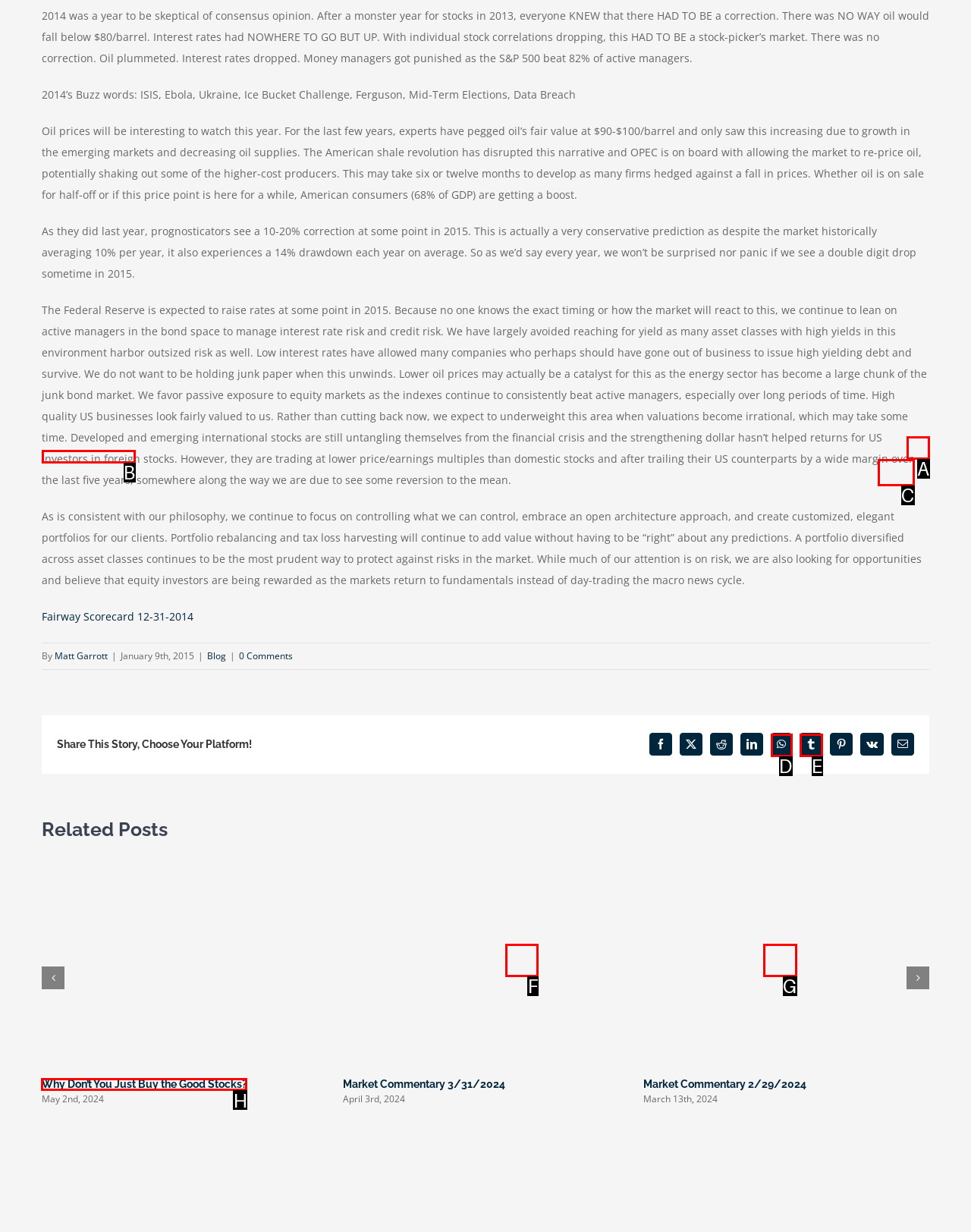What letter corresponds to the UI element described here: Apostolic Johannite Church
Reply with the letter from the options provided.

None